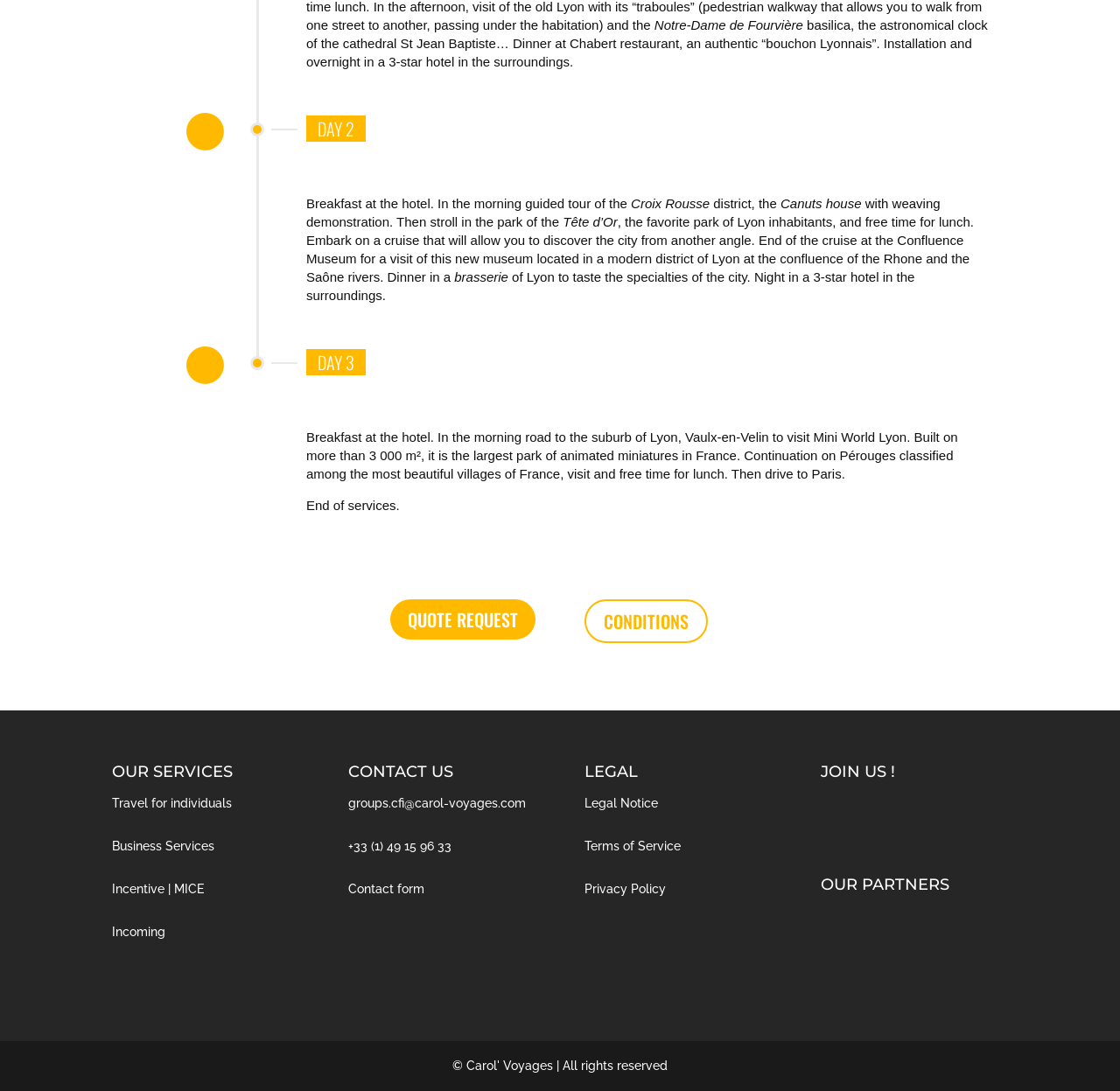What is the name of the museum mentioned in DAY 2?
Provide an in-depth and detailed explanation in response to the question.

The question asks for the name of the museum mentioned in DAY 2. By analyzing the StaticText elements, I found the text 'End of the cruise at the Confluence Museum for a visit of this new museum...' which indicates that the museum mentioned in DAY 2 is Confluence Museum.